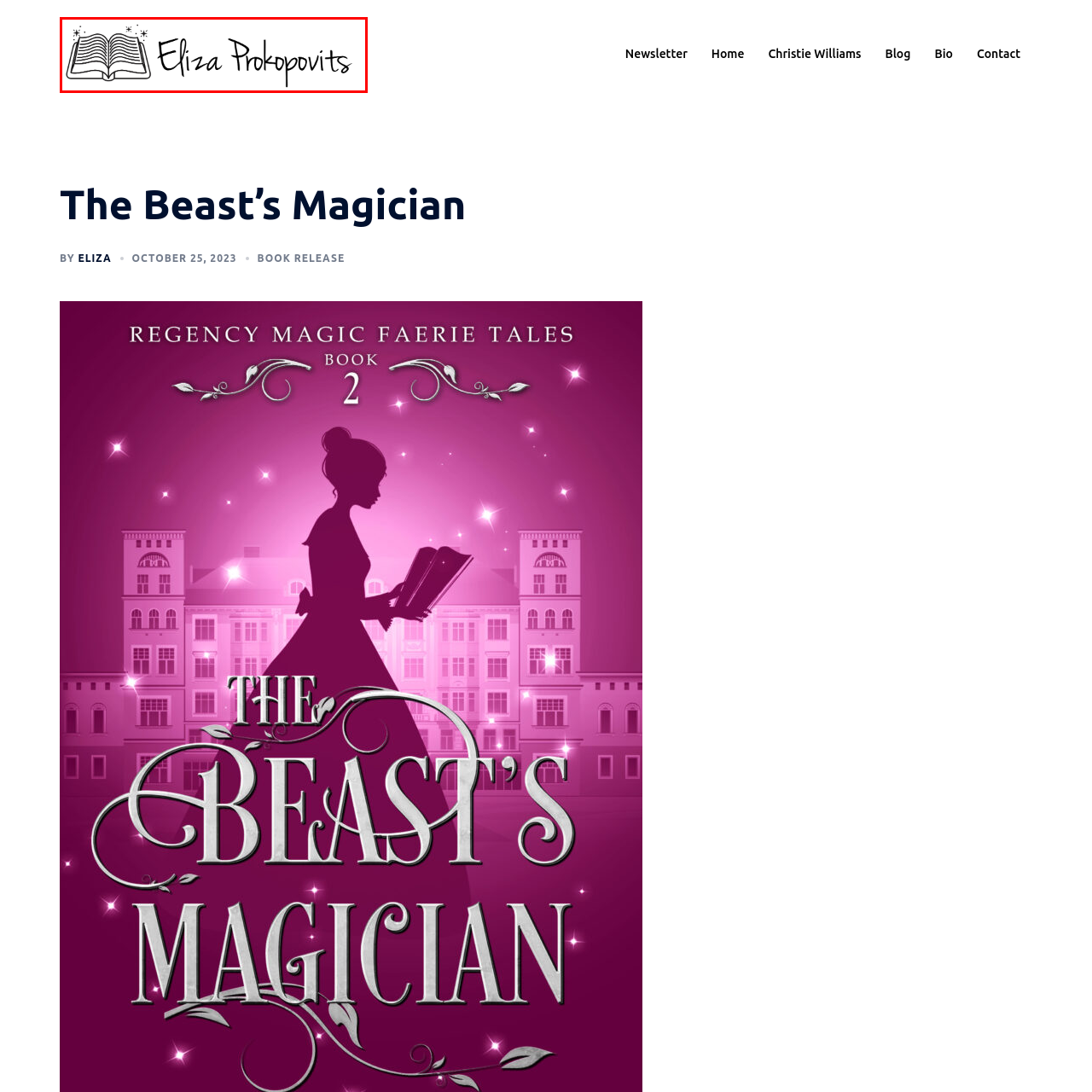What is the author known for?
Take a close look at the image highlighted by the red bounding box and answer the question thoroughly based on the details you see.

The caption states that the author, Eliza Prokopovits, is known for captivating narratives, which suggests that her writing is engaging and able to capture the reader's attention.